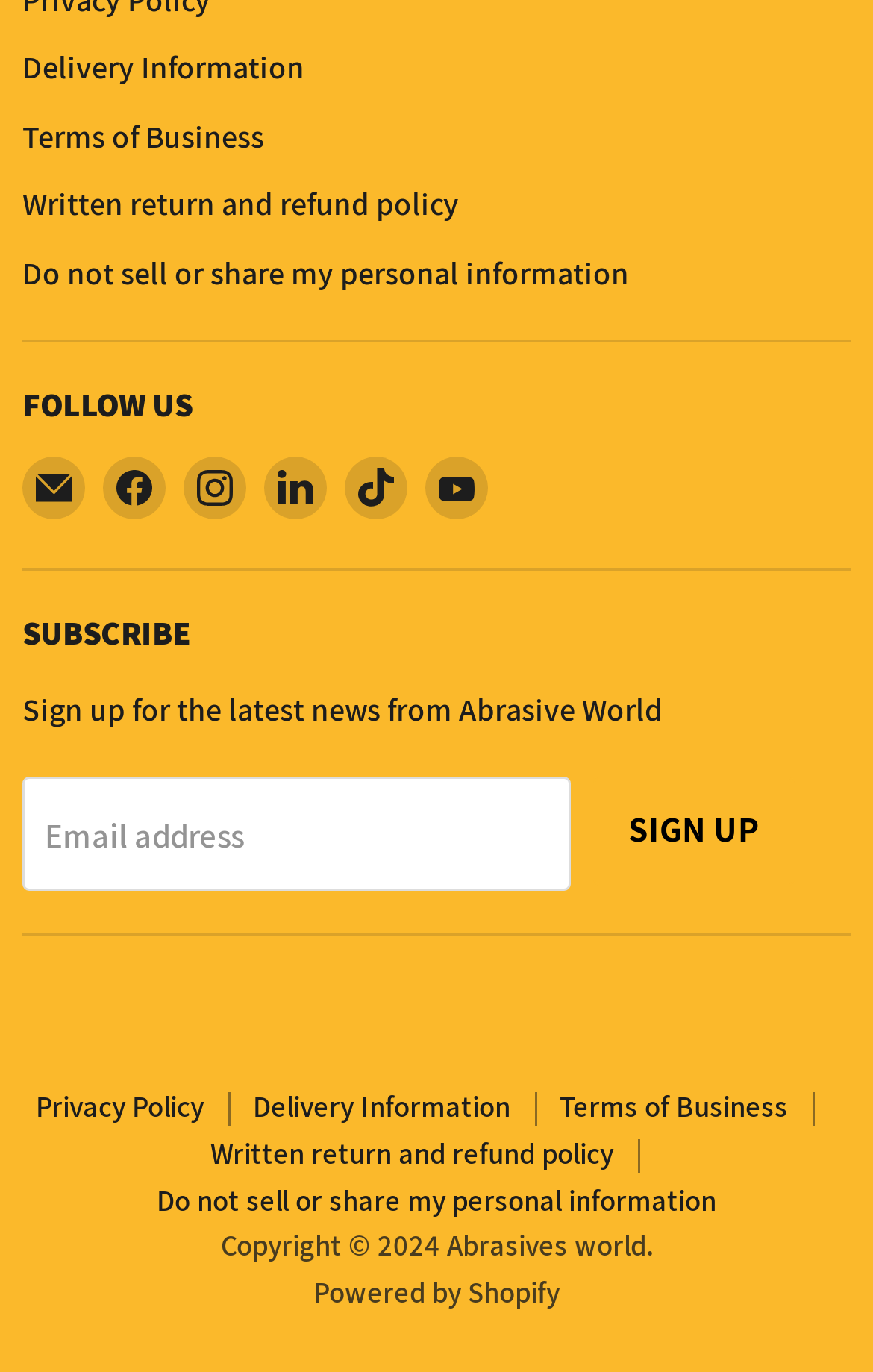How many links are in the 'FOLLOW US' section?
Refer to the image and provide a concise answer in one word or phrase.

5